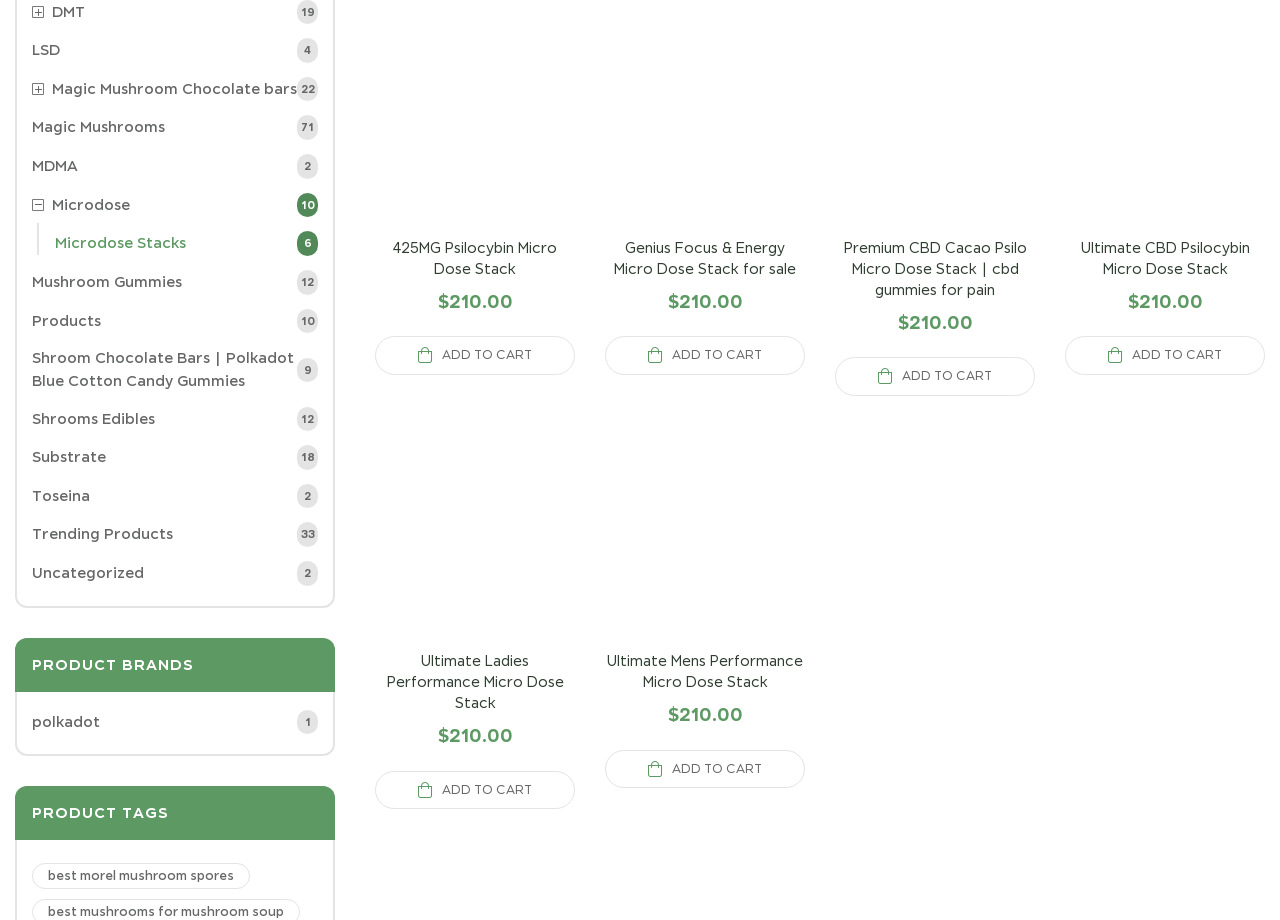Determine the bounding box of the UI element mentioned here: "Quick view". The coordinates must be in the format [left, top, right, bottom] with values ranging from 0 to 1.

[0.355, 0.138, 0.387, 0.181]